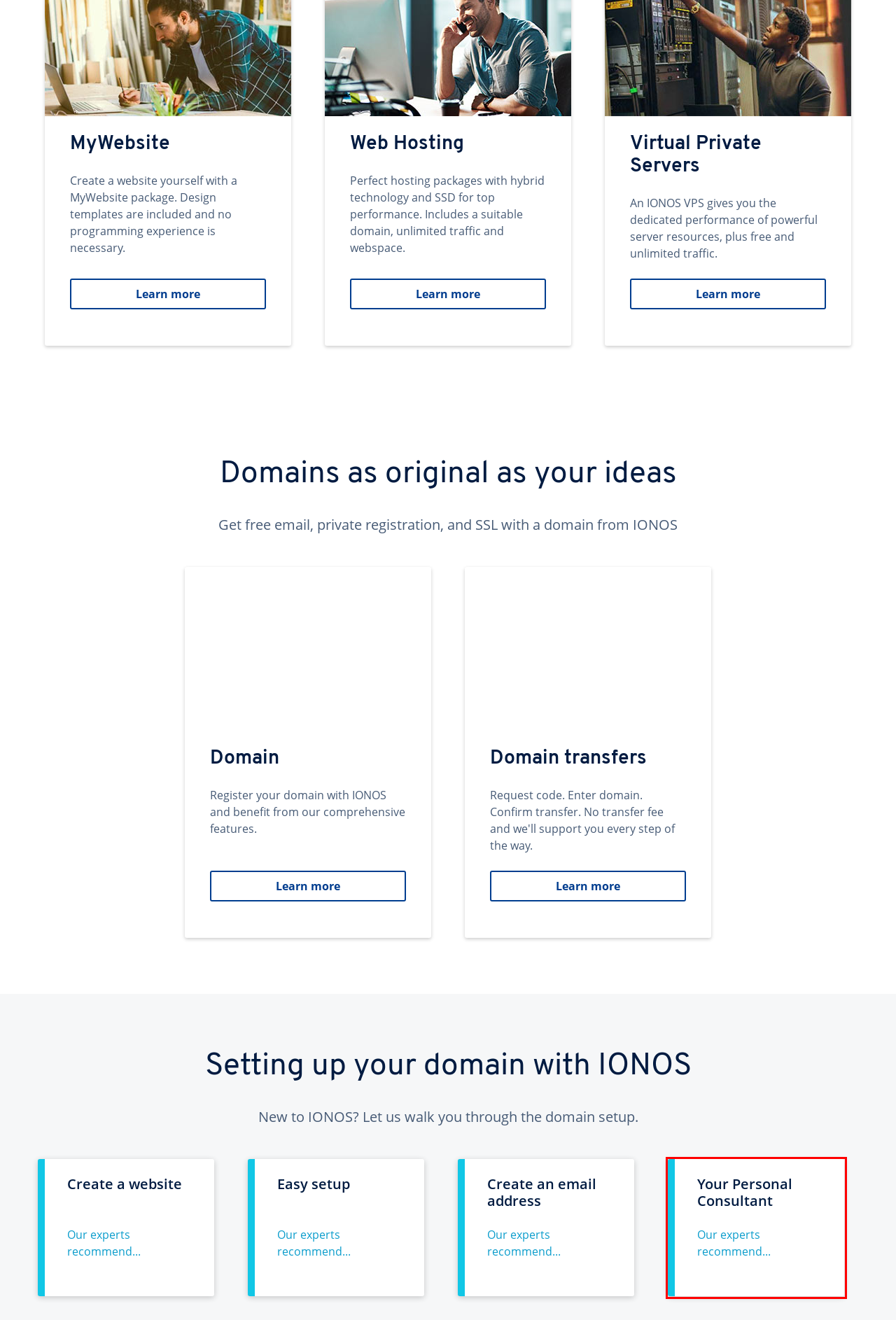Look at the screenshot of a webpage with a red bounding box and select the webpage description that best corresponds to the new page after clicking the element in the red box. Here are the options:
A. Contact | IONOS
B. Login - IONOS
C. Free Domain Transfer | Move to IONOS In 3 Easy Steps
D. Website Builder | Create Your Risk Free Website with IONOS
E. VPS Hosting Plans | Starting at $2/mo | IONOS
F. Buy Domain Names » Register Your TLD » Starting at $1
G. IONOS » Hosting Provider | Websites. Domains. Server.
H. Web Hosting | Fast Hosting Services | 99.9% Uptime

A